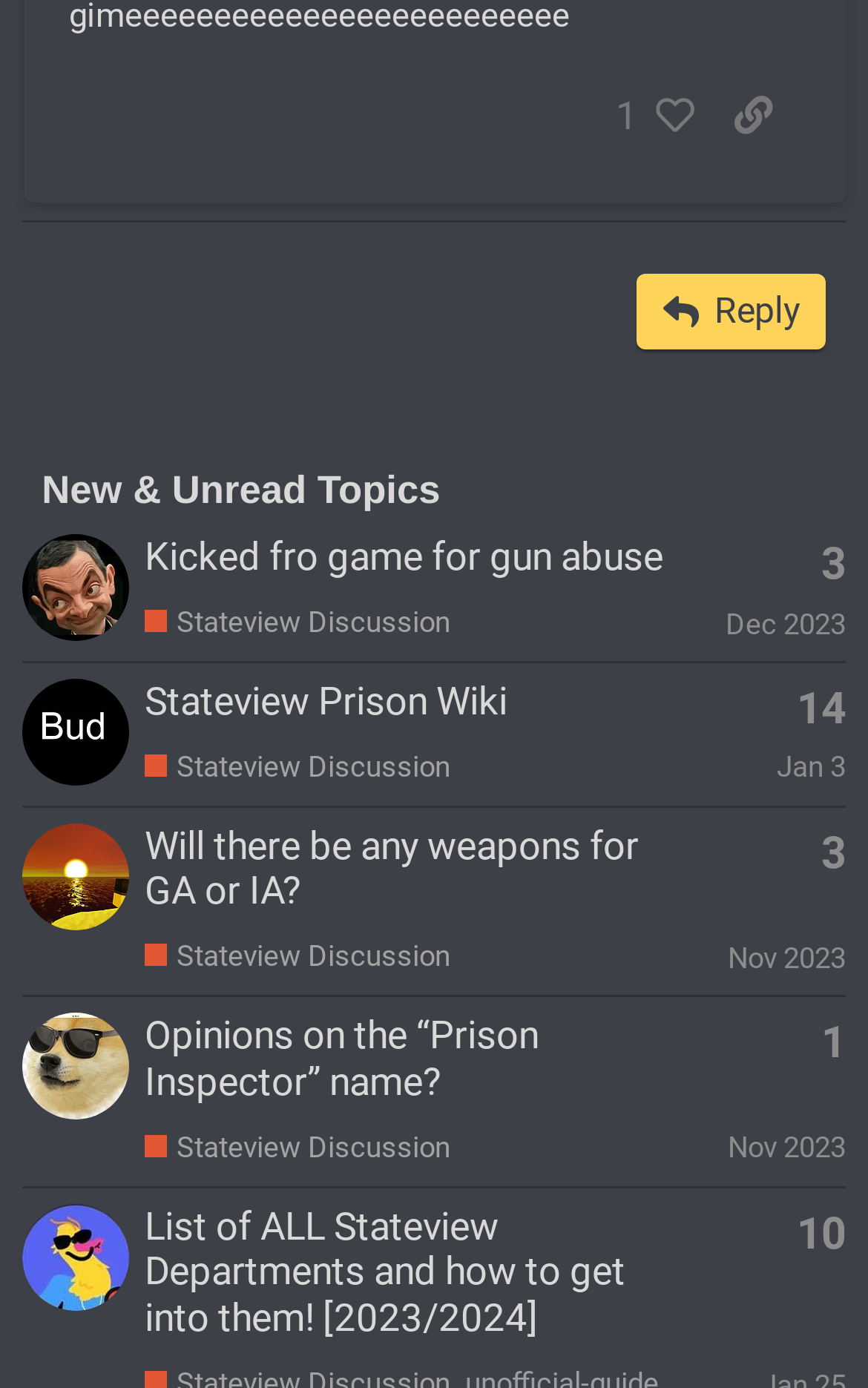Who is the author of the topic 'List of ALL Stateview Departments and how to get into them! [2023/2024]'?
Ensure your answer is thorough and detailed.

I found the topic 'List of ALL Stateview Departments and how to get into them! [2023/2024]' and saw that elii33333 is the author.